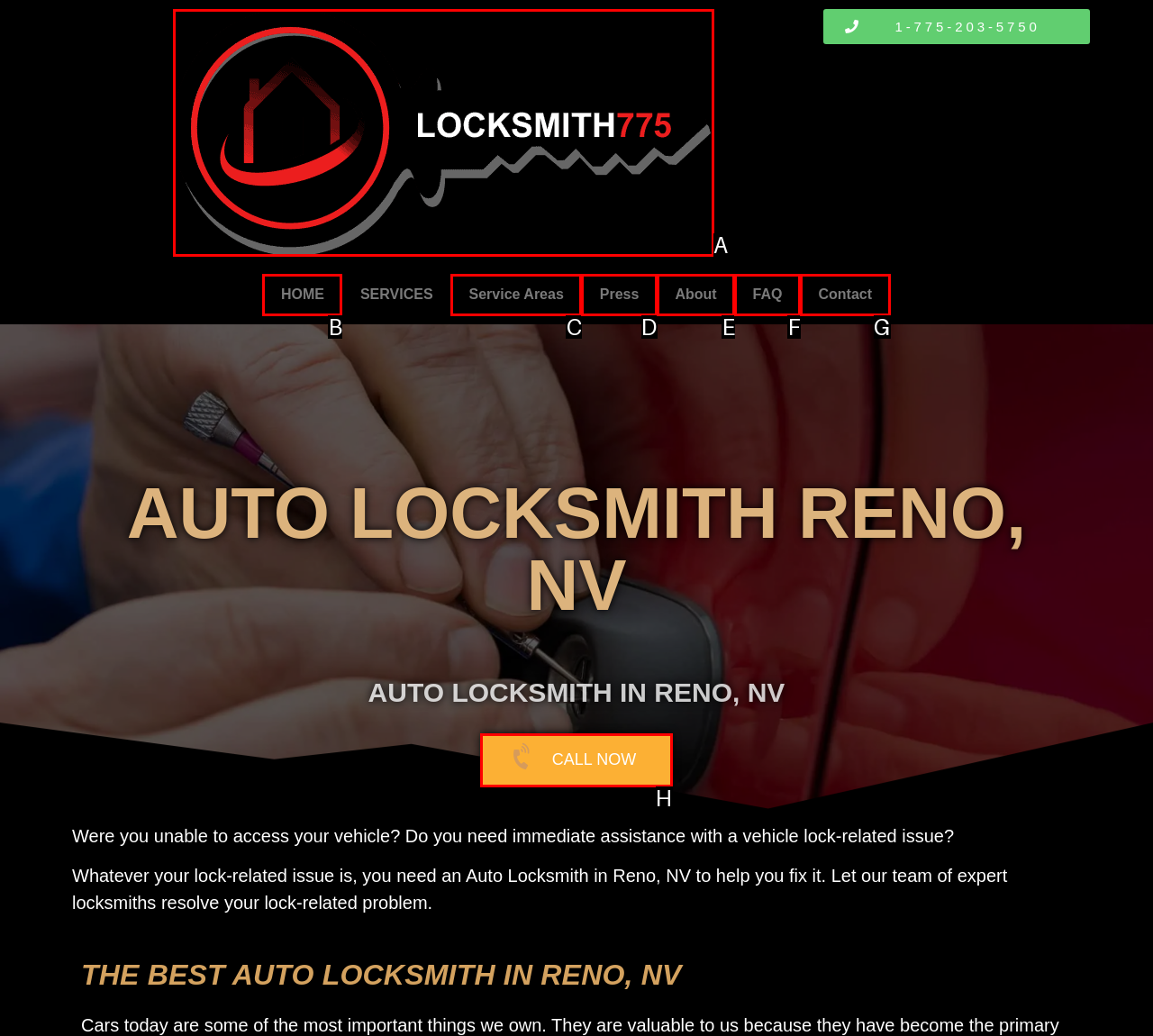Match the following description to the correct HTML element: Call Now Indicate your choice by providing the letter.

H